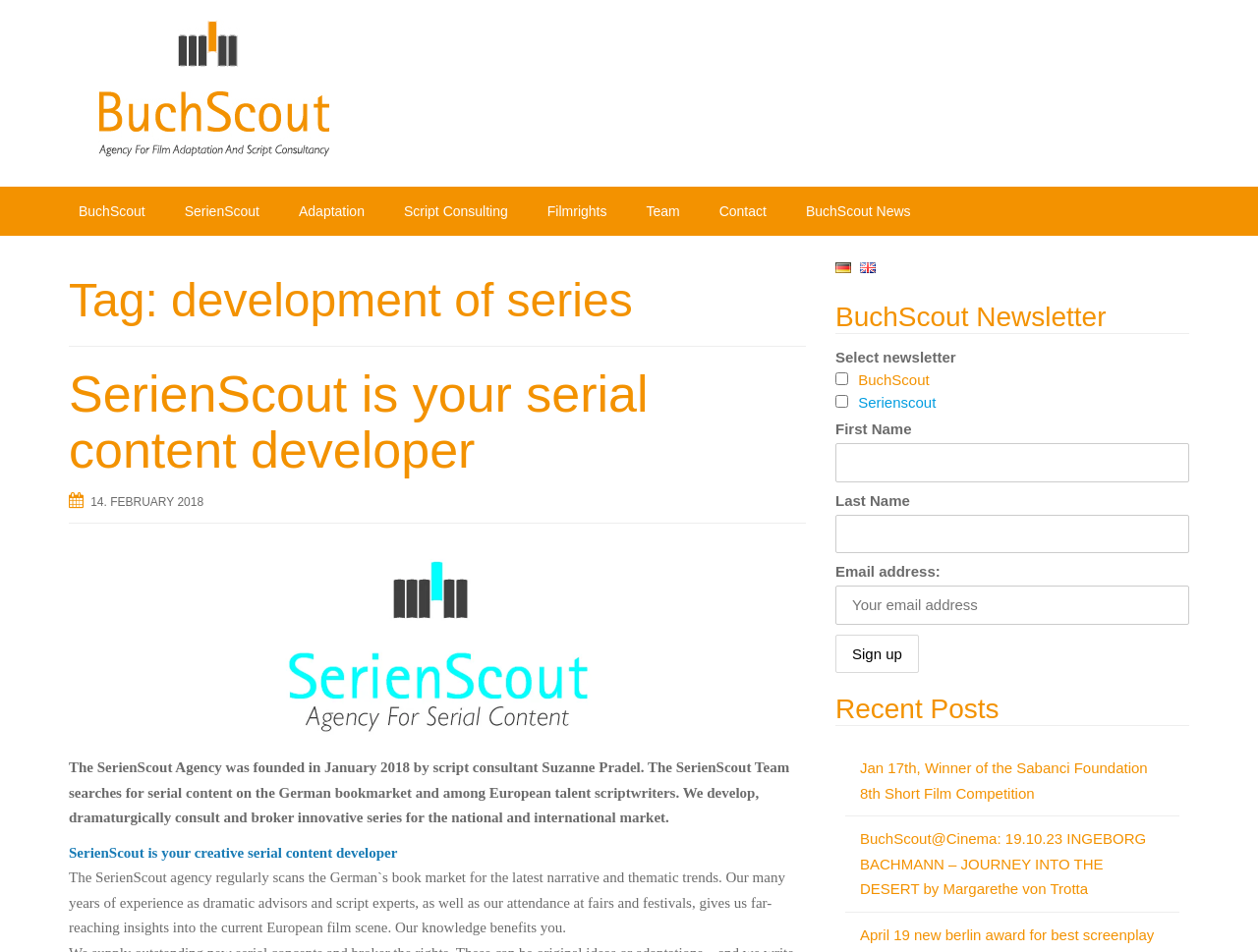Please answer the following question using a single word or phrase: 
What is the purpose of the SerienScout Team?

Search for serial content